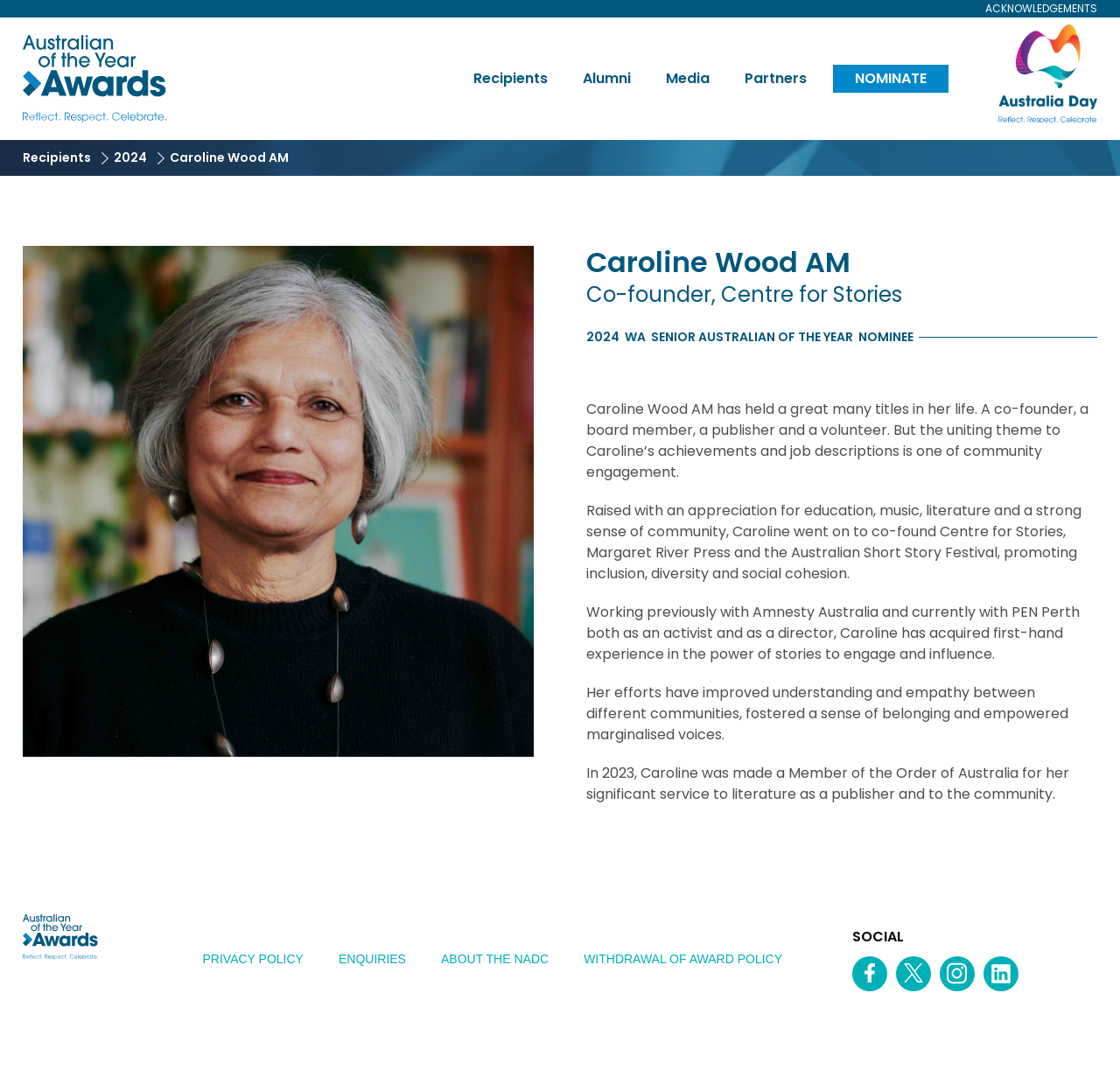Use a single word or phrase to answer the question: What social media channel is mentioned last in the webpage?

linkedin